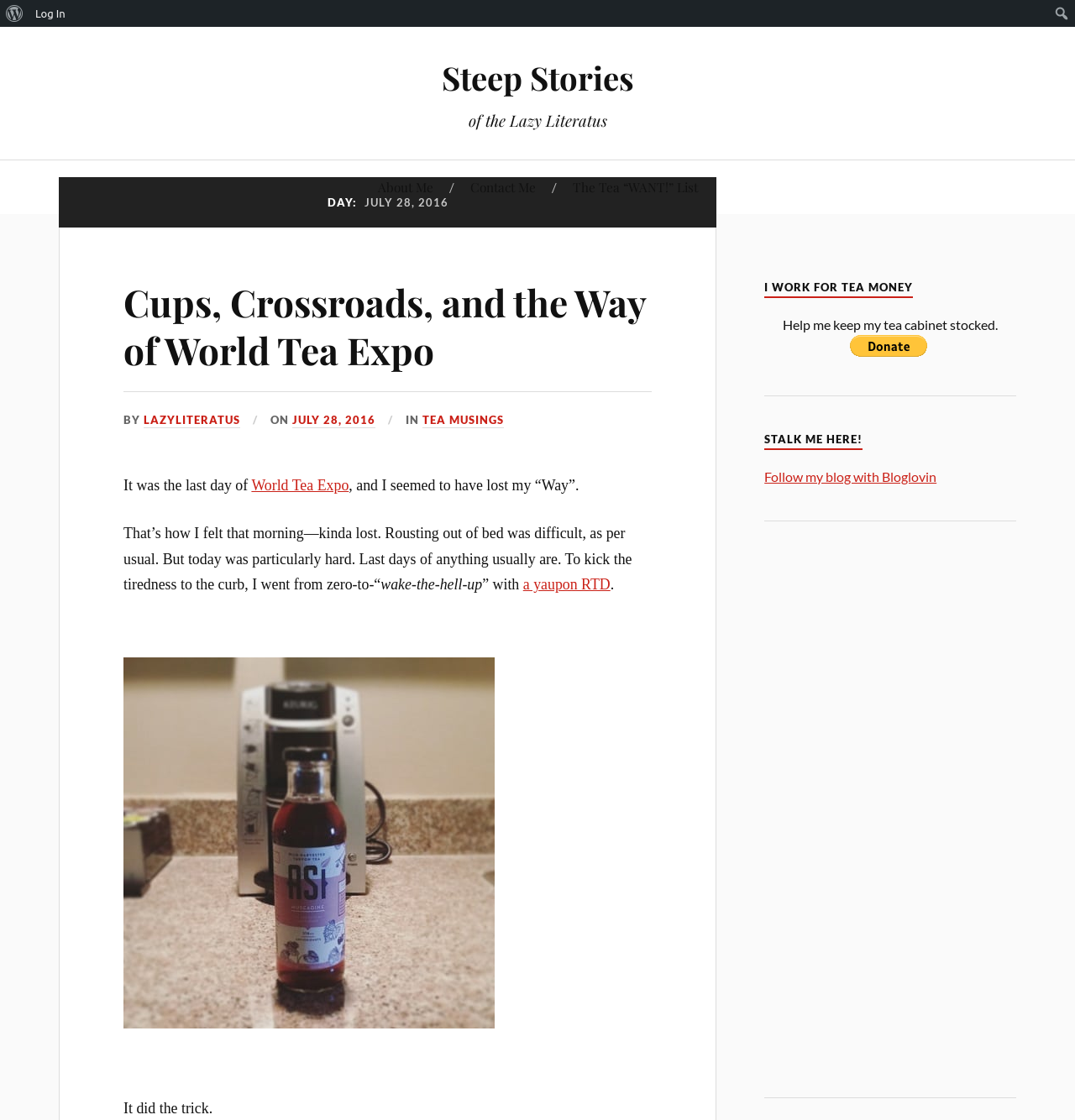What is the topic of the blog post? Please answer the question using a single word or phrase based on the image.

World Tea Expo